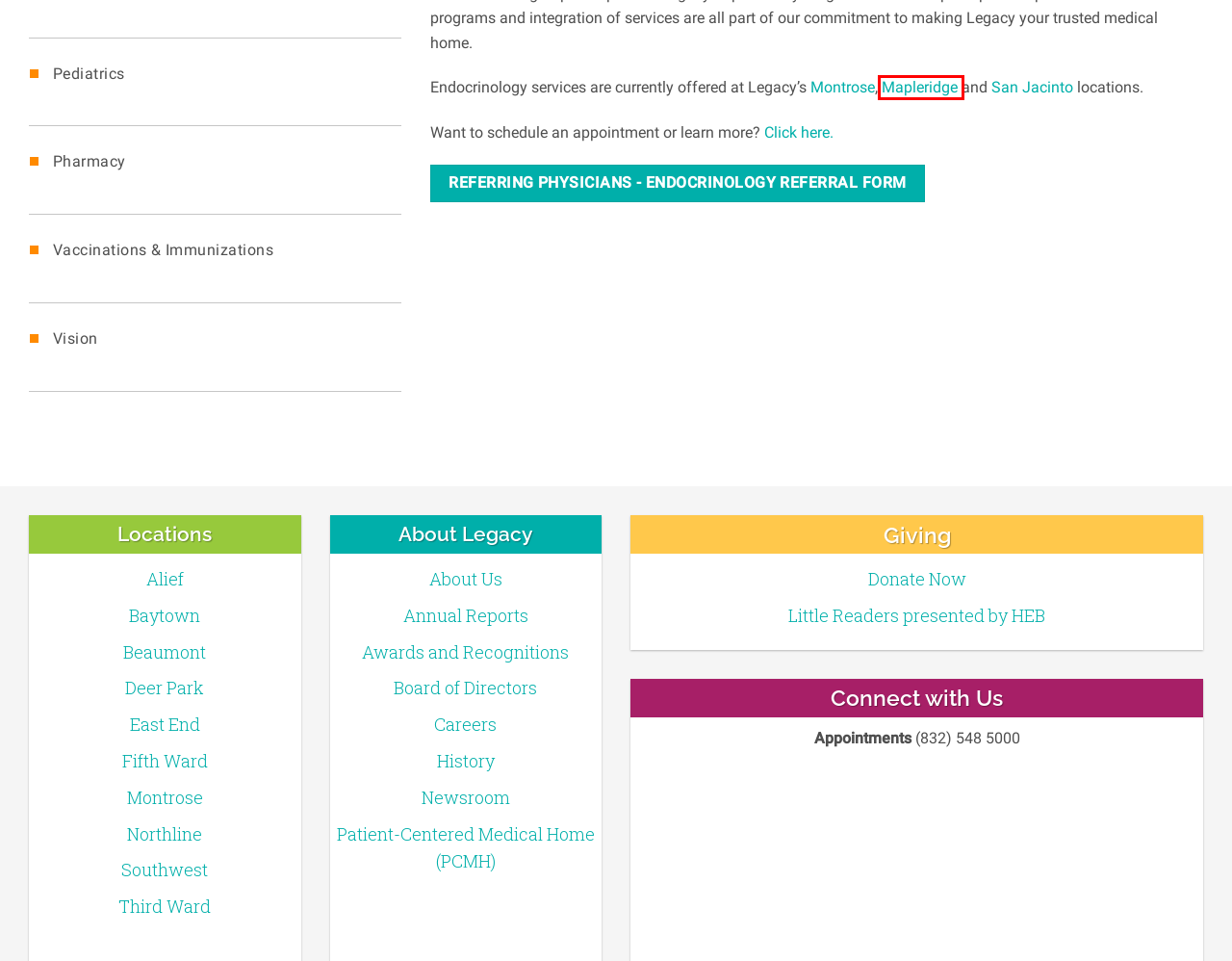You are provided with a screenshot of a webpage that includes a red rectangle bounding box. Please choose the most appropriate webpage description that matches the new webpage after clicking the element within the red bounding box. Here are the candidates:
A. Primary Care In Montrose Texas | Legacy Community Health
B. Primary Care in Southwest Houston | Legacy Community Health
C. Contact Legacy Community Health | Medical Center TX
D. Little Readers
E. Patient-Centered Medical Home
F. Donate for a Healthy Houston | Legacy Community Health
G. Health Care In Baytown Texas | Legacy Community Health
H. Third Ward Region

B